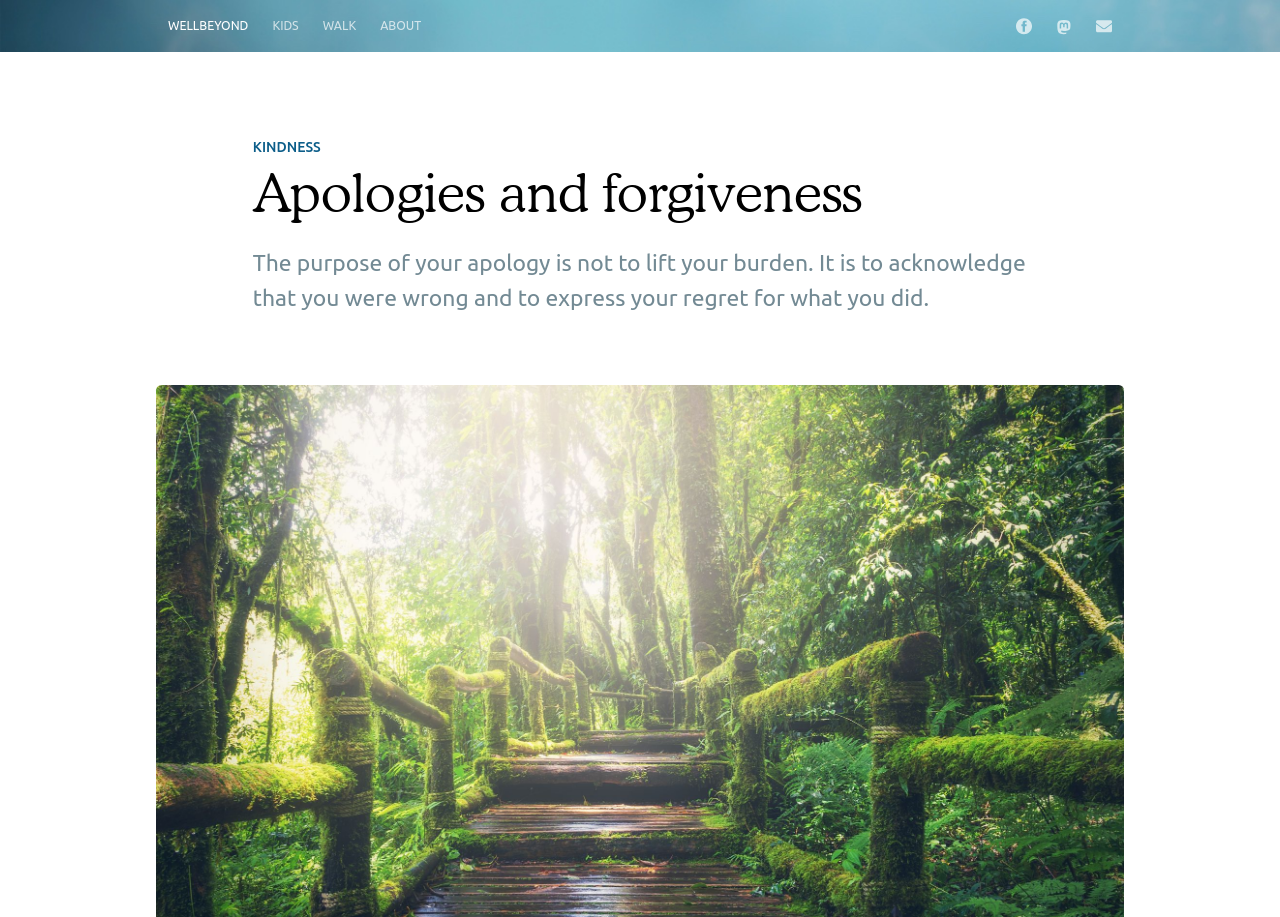Elaborate on the different components and information displayed on the webpage.

The webpage is titled "Apologies and forgiveness" and has a prominent header section at the top. In this section, there is a heading with the same title, accompanied by a paragraph of text that explains the purpose of an apology. The text states that the purpose of an apology is not to lift one's burden, but to acknowledge wrongdoing and express regret.

Above the header section, there is a navigation menu with five links: "WELLBEYOND", "KIDS", "WALK", "ABOUT", and a set of social media links, including "Facebook", "Mastodon", and "email", each accompanied by a small icon.

The social media links are positioned at the top right corner of the page, while the other navigation links are aligned horizontally across the top of the page. The "KINDNESS" link is also present in the header section, but its exact position is not clear.

Overall, the webpage has a simple and clean layout, with a clear focus on the main content, which is the text about apologies and forgiveness.